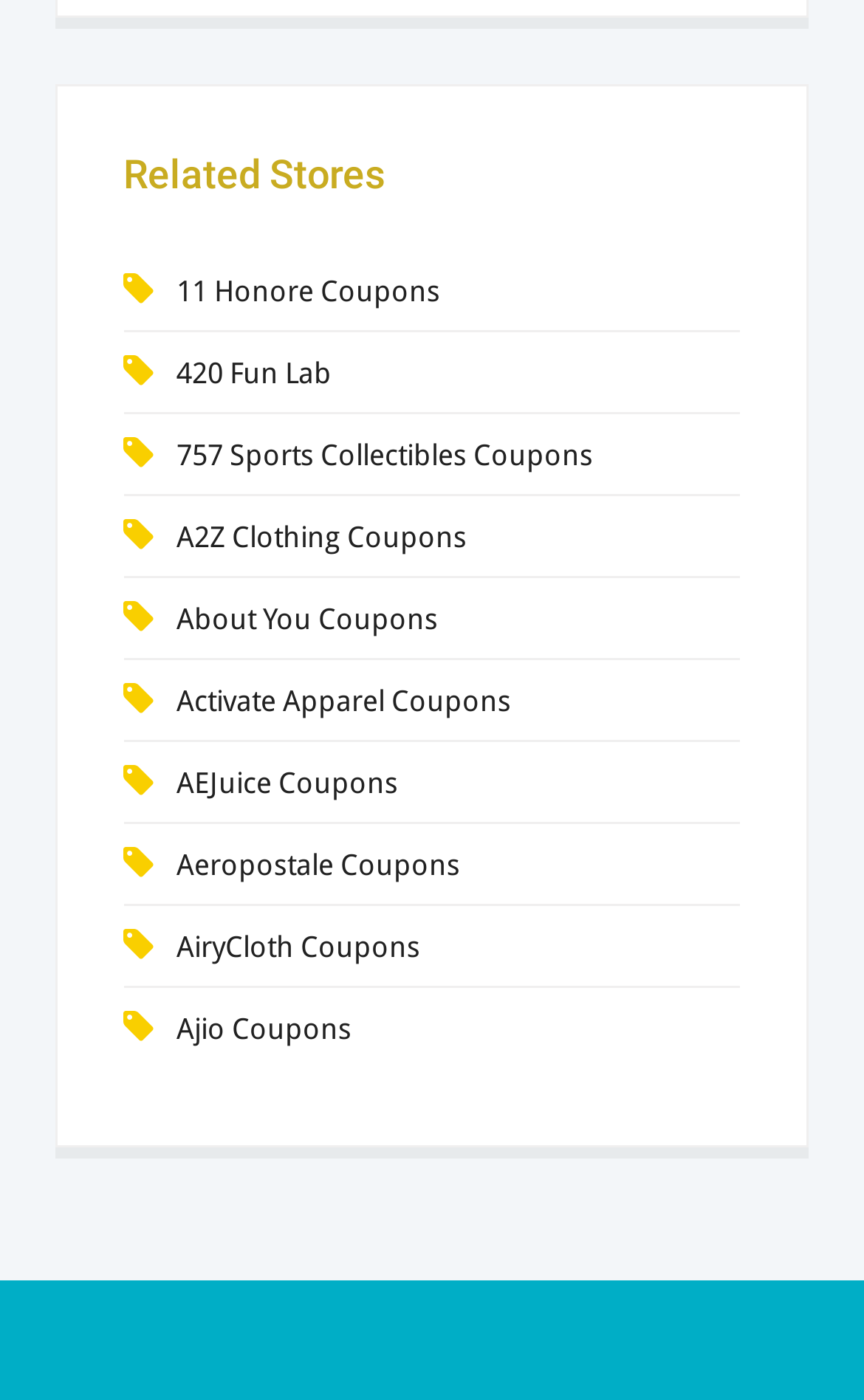Please find the bounding box coordinates of the element's region to be clicked to carry out this instruction: "Visit About You Coupons".

[0.204, 0.431, 0.507, 0.455]